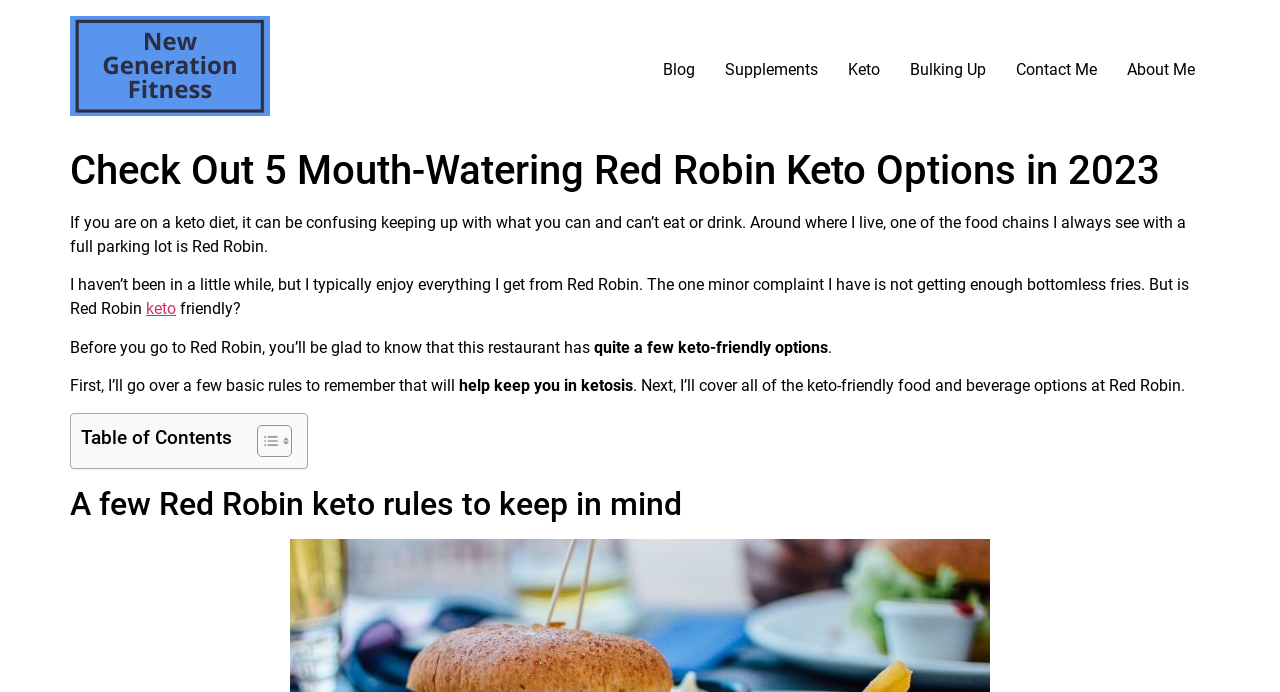Is there a table of contents in the article?
Utilize the information in the image to give a detailed answer to the question.

The webpage has a 'Table of Contents' section with a toggle button, suggesting that the article has a table of contents that can be expanded or collapsed.